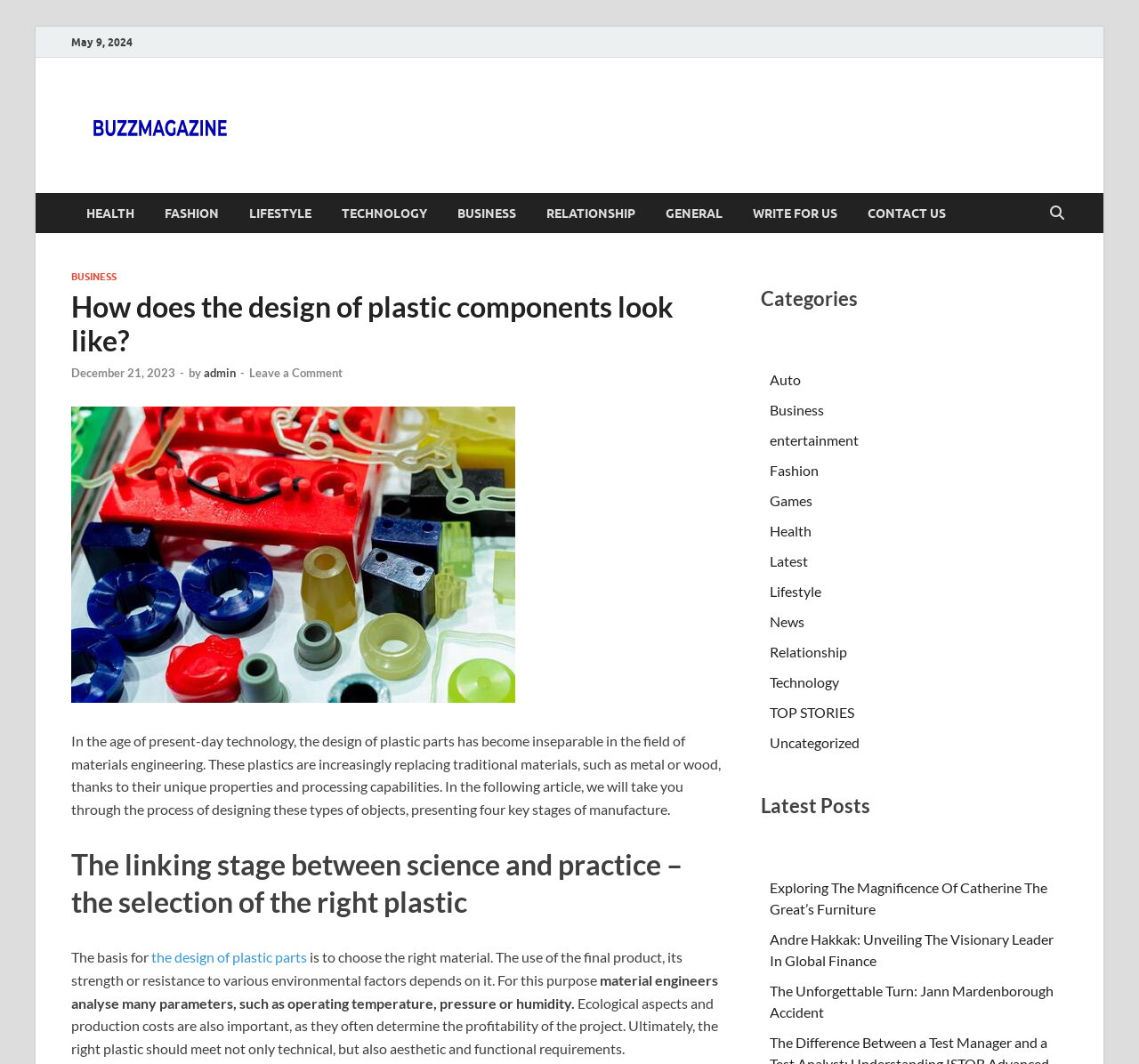Analyze and describe the webpage in a detailed narrative.

This webpage appears to be a blog article about the design of plastic components. At the top, there is a logo and a navigation menu with links to various categories such as Fashion, Technology, Business, and Health. Below the navigation menu, there is a heading that reads "What does the design of plastic products involve?" followed by a date "May 9, 2024".

The main content of the article is divided into sections. The first section has a heading "How does the design of plastic components look like?" and discusses the importance of plastic parts in materials engineering. The text explains that plastics are replacing traditional materials due to their unique properties and processing capabilities.

The next section has a heading "The linking stage between science and practice – the selection of the right plastic" and discusses the process of selecting the right plastic material for a product. The text explains that material engineers analyze various parameters such as operating temperature, pressure, and humidity to choose the right material.

To the right of the main content, there are two columns. The top column has a heading "Categories" and lists various categories such as Auto, Business, Entertainment, and Fashion. The bottom column has a heading "Latest Posts" and lists three recent articles with links to read more.

At the bottom of the page, there are links to other articles and a call-to-action to "Write for Us" and "Contact Us".